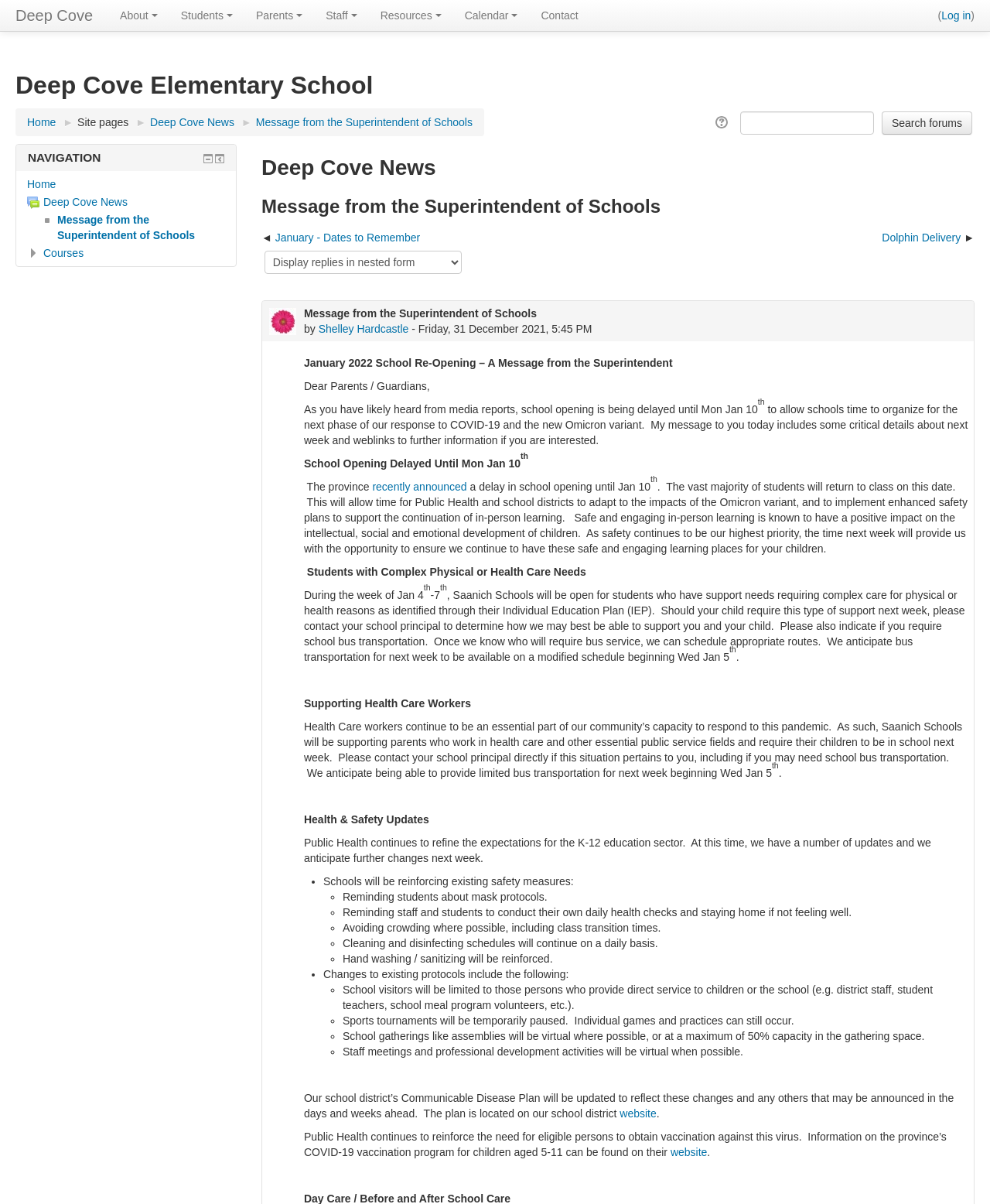Please locate the bounding box coordinates of the element that needs to be clicked to achieve the following instruction: "Click on the 'Deep Cove News' link". The coordinates should be four float numbers between 0 and 1, i.e., [left, top, right, bottom].

[0.152, 0.096, 0.237, 0.107]